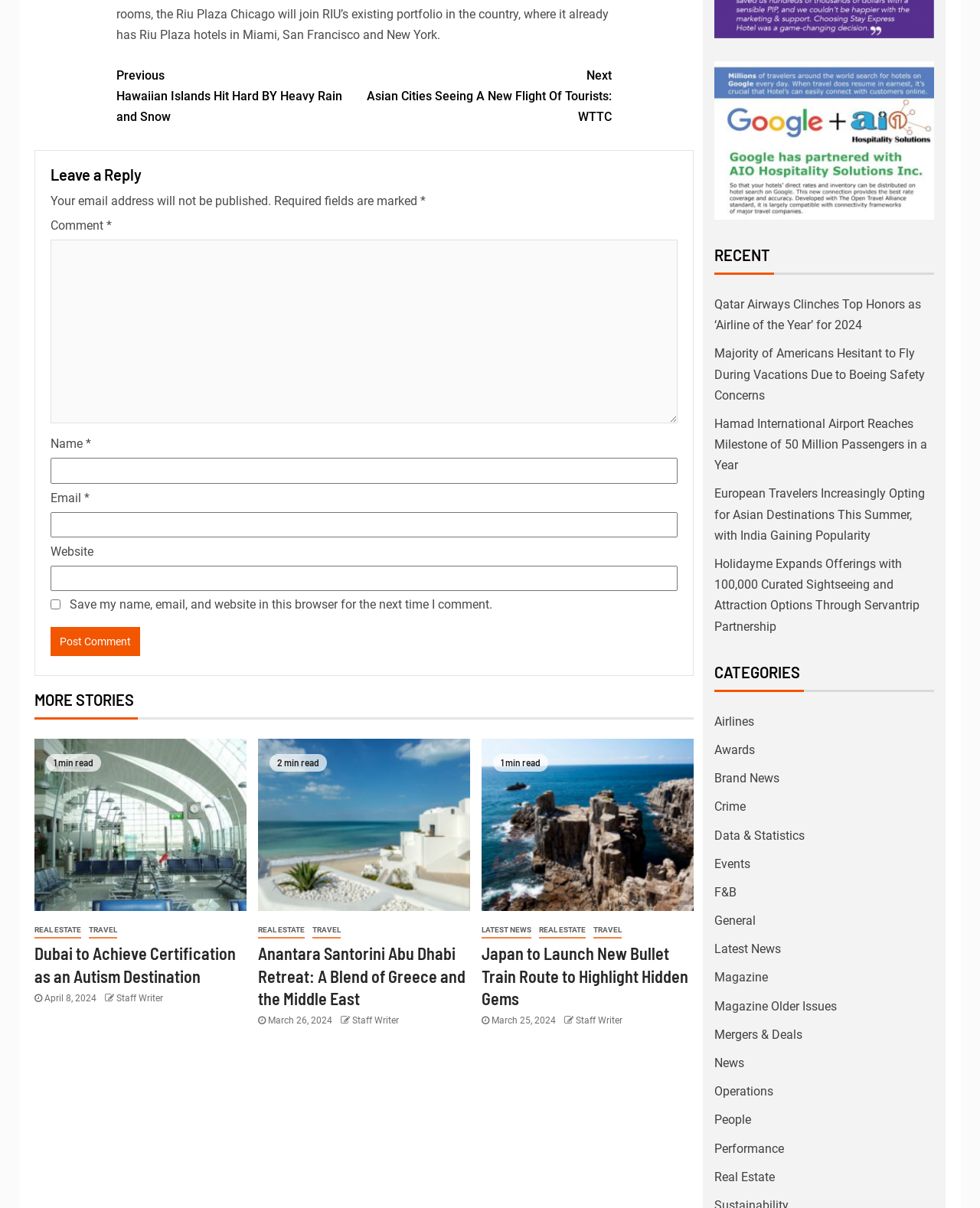Locate the coordinates of the bounding box for the clickable region that fulfills this instruction: "Click the 'Post Comment' button".

[0.052, 0.519, 0.143, 0.543]